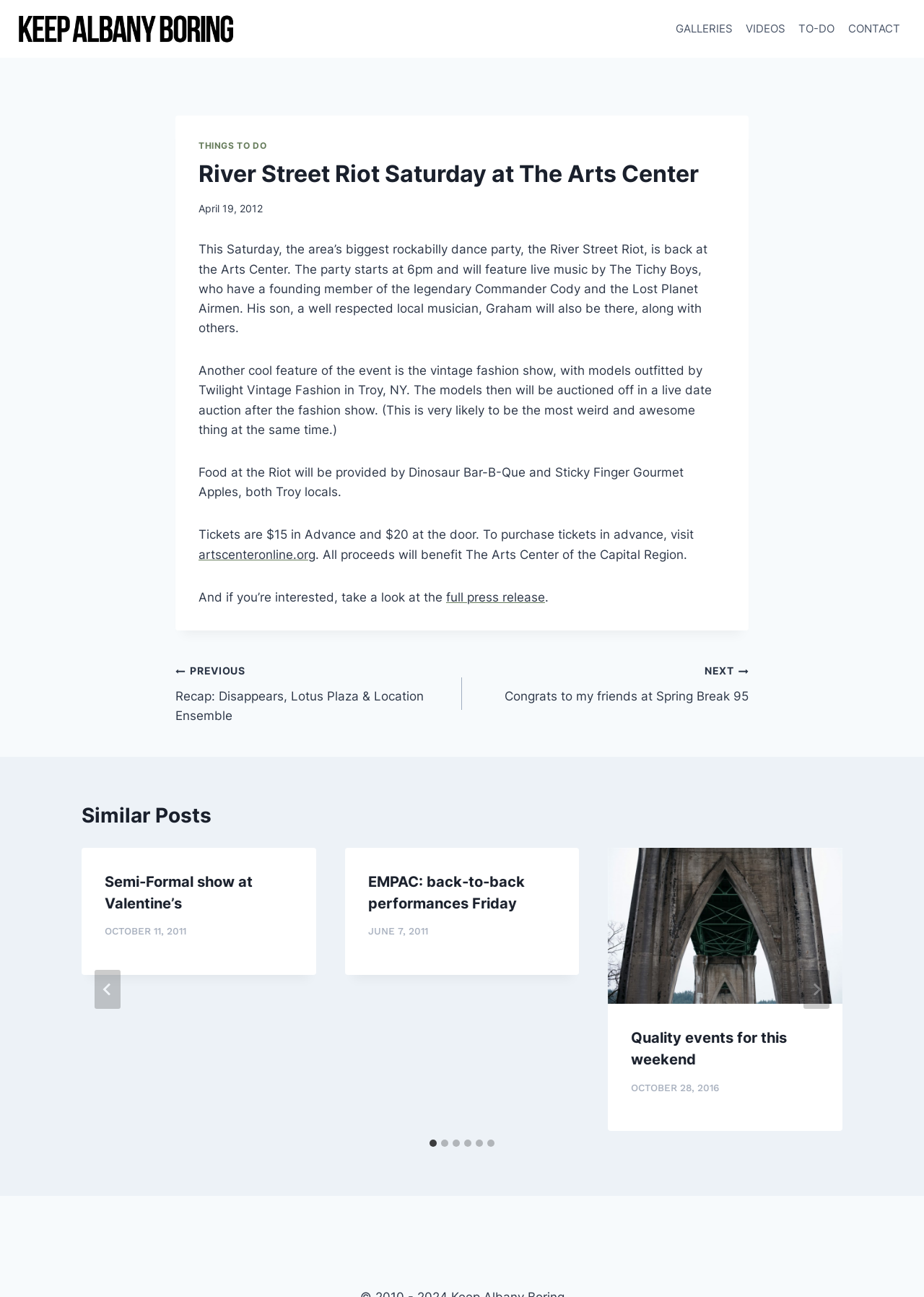Please identify the bounding box coordinates of the element I should click to complete this instruction: 'Search for something'. The coordinates should be given as four float numbers between 0 and 1, like this: [left, top, right, bottom].

None